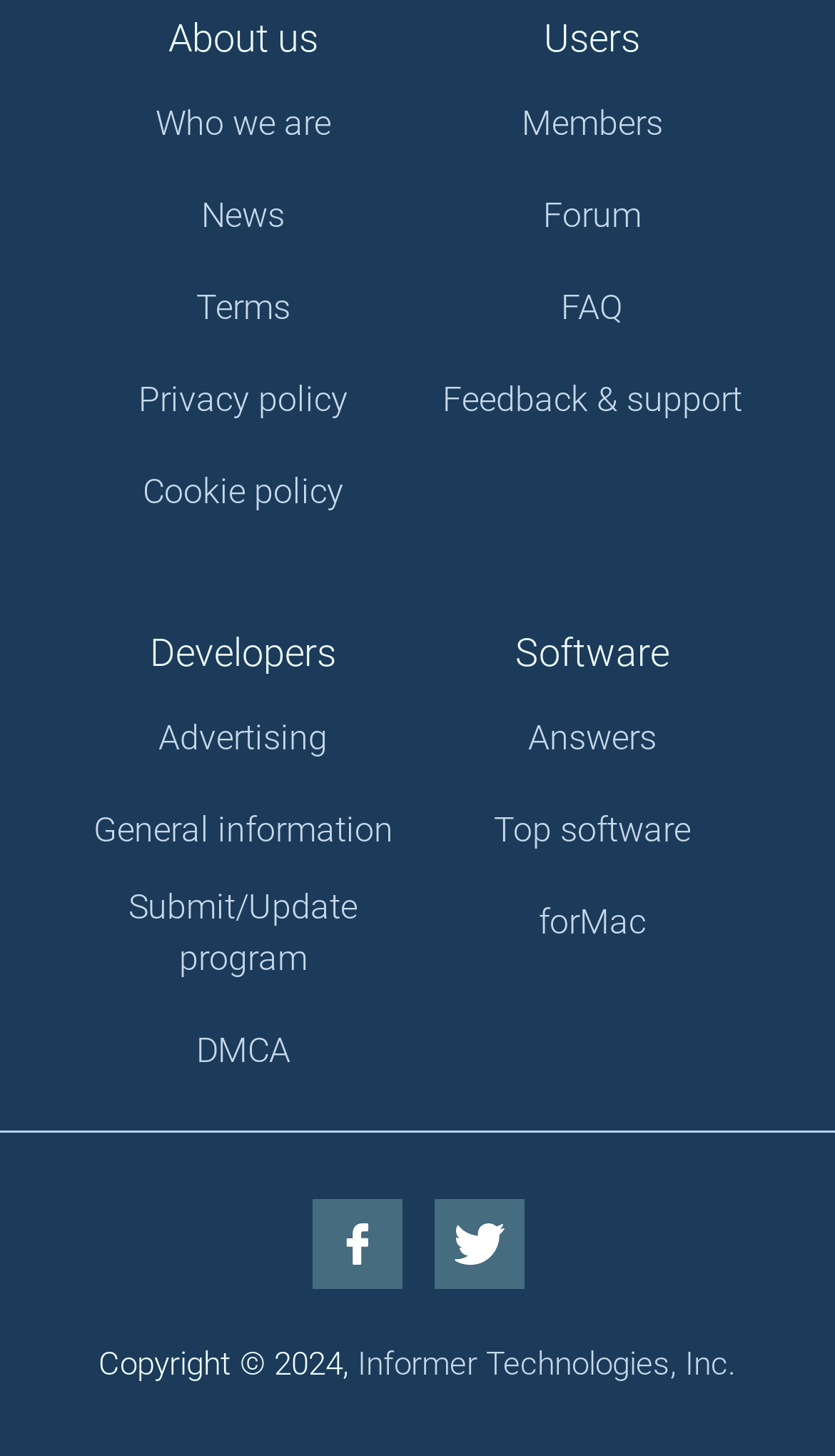What is the copyright year mentioned at the bottom of the page?
Refer to the screenshot and deliver a thorough answer to the question presented.

At the bottom of the page, I found a static text that says 'Copyright © 2024,'. Therefore, the copyright year mentioned is 2024.